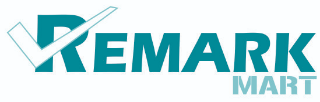What is the overall aesthetic of the logo?
Please give a detailed and elaborate answer to the question based on the image.

The overall aesthetic is clean and professional, suitable for a contemporary business environment, which implies that the overall aesthetic of the logo is clean and professional.